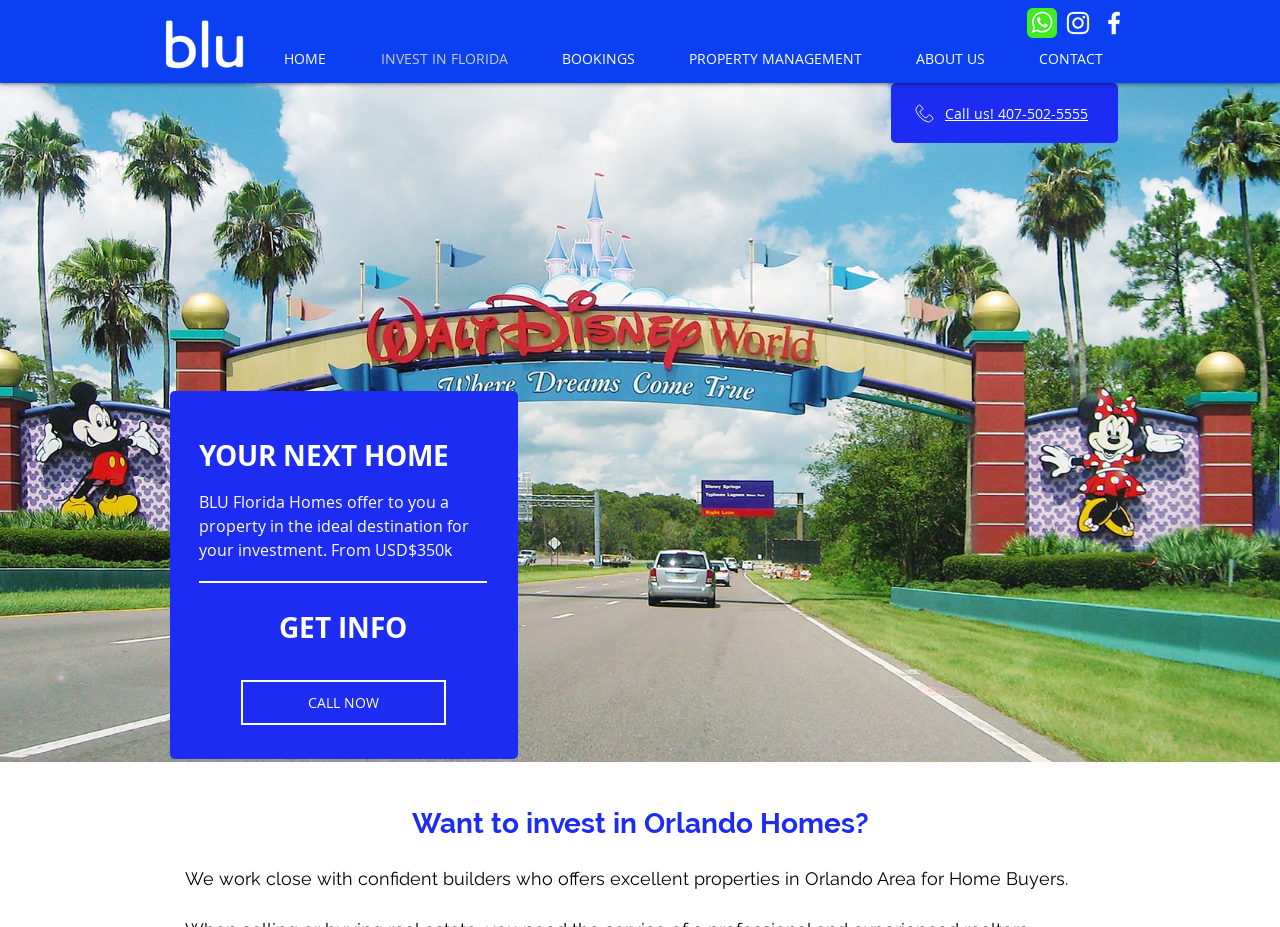Could you highlight the region that needs to be clicked to execute the instruction: "Click the CALL NOW button"?

[0.188, 0.734, 0.348, 0.782]